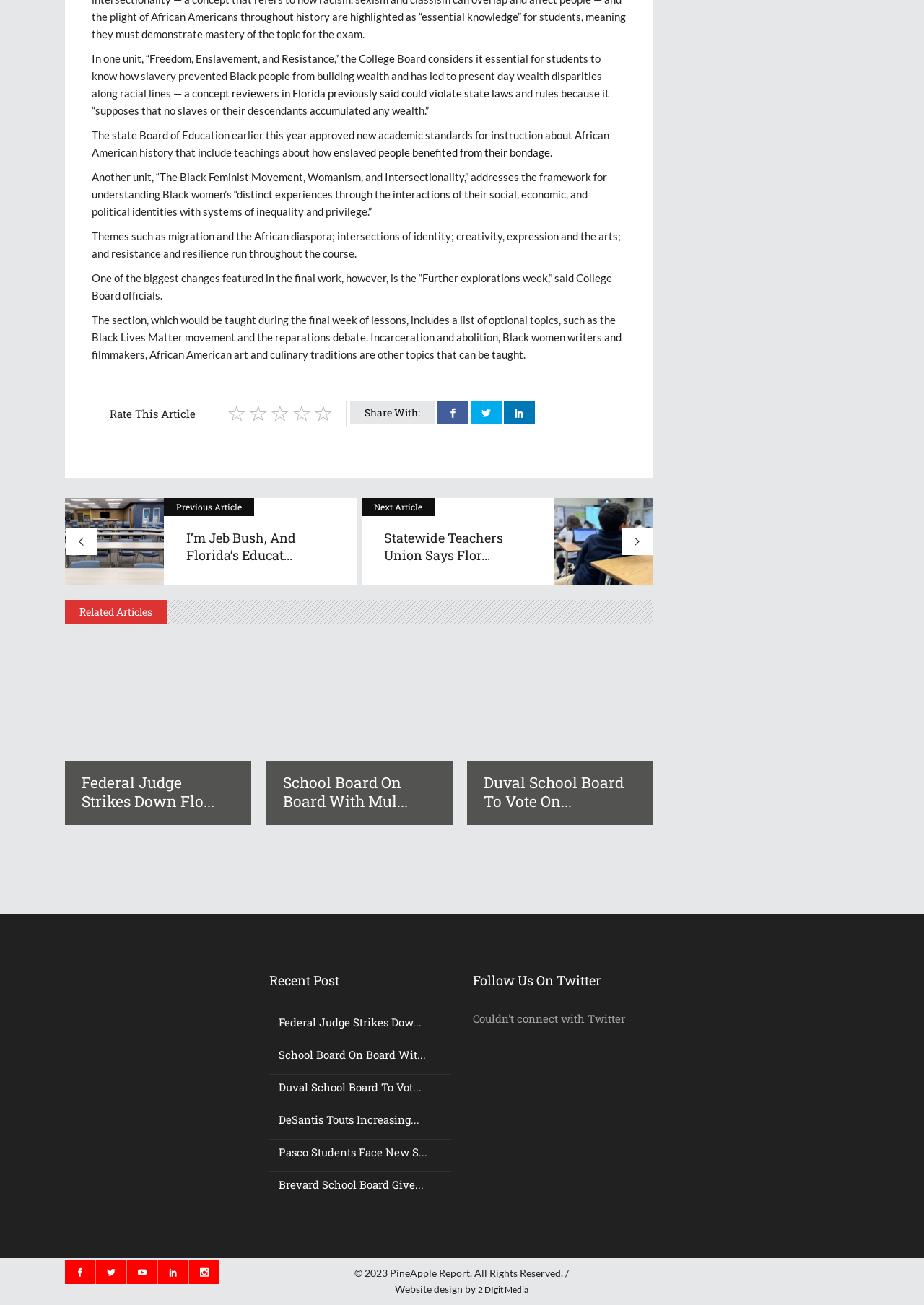Please answer the following query using a single word or phrase: 
What type of articles are listed under 'Related Articles'?

News articles